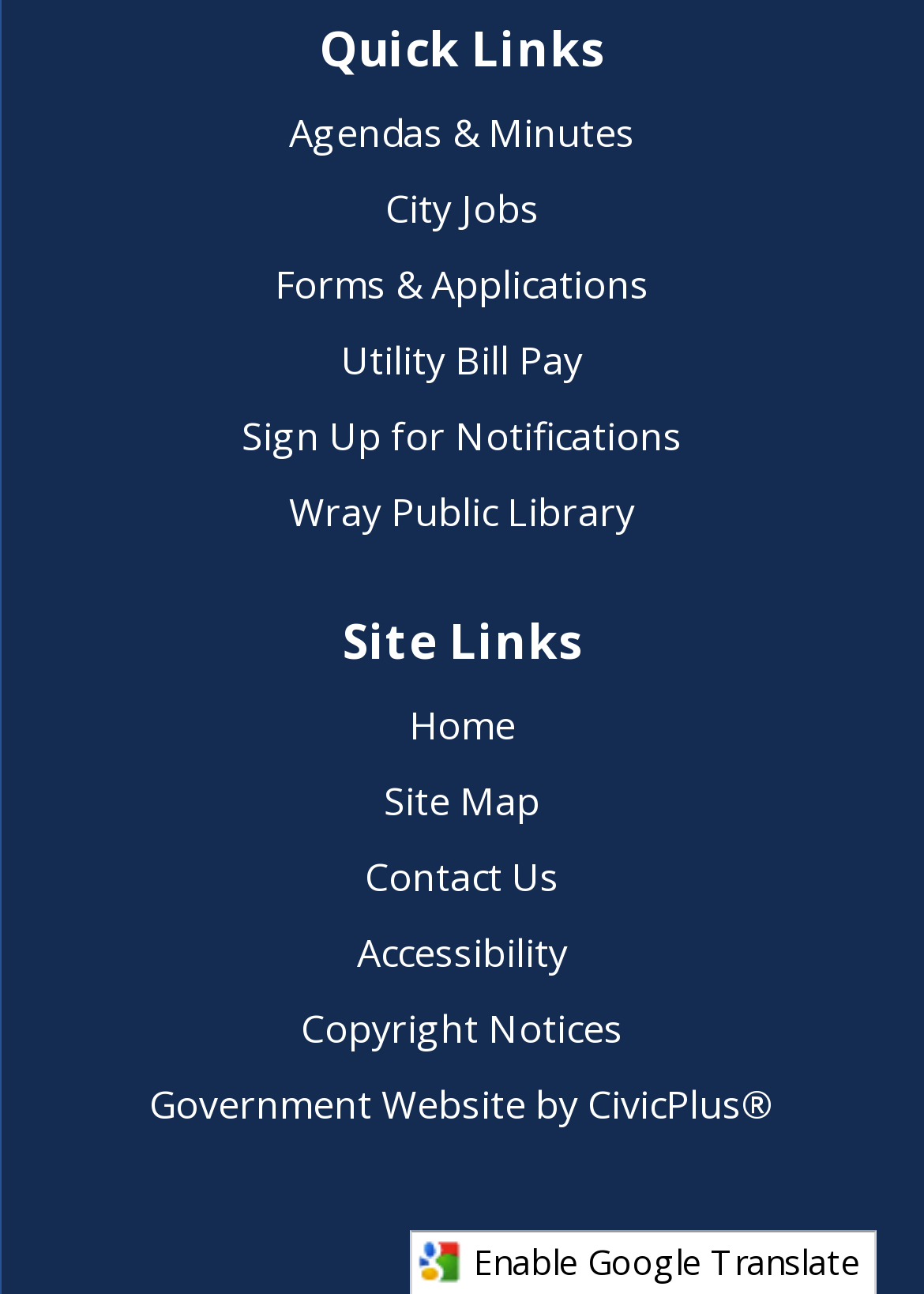Please specify the bounding box coordinates for the clickable region that will help you carry out the instruction: "Check Accessibility".

[0.386, 0.306, 0.614, 0.347]